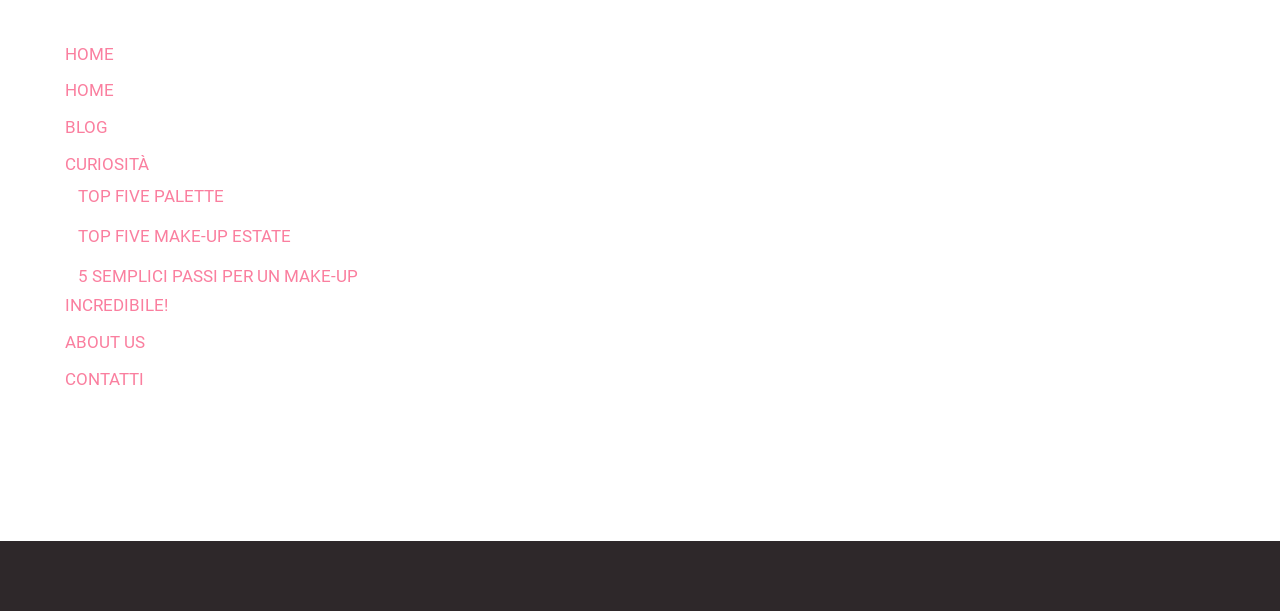Please determine the bounding box coordinates of the section I need to click to accomplish this instruction: "read blog".

[0.051, 0.192, 0.084, 0.225]